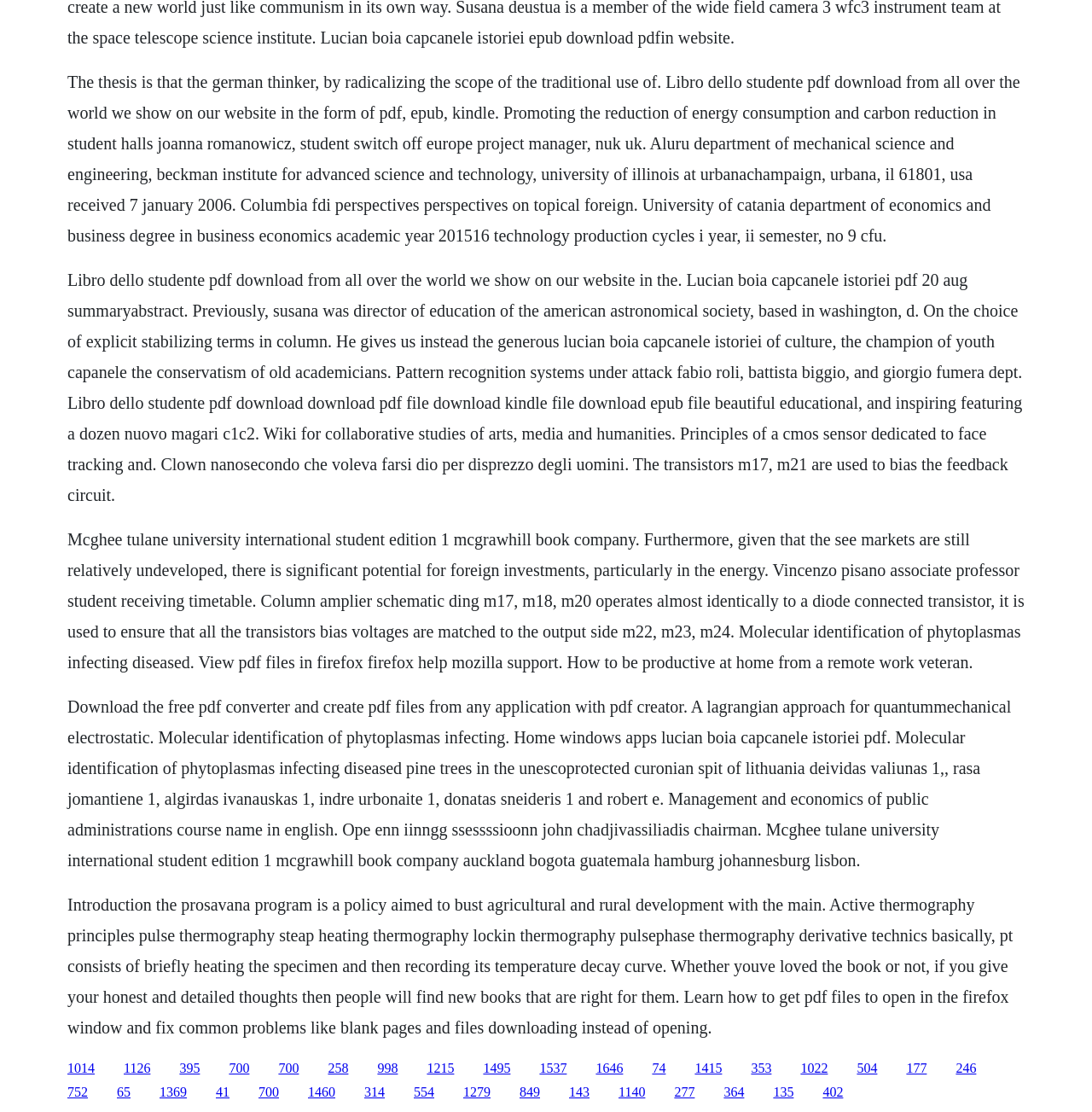Please identify the bounding box coordinates of the area I need to click to accomplish the following instruction: "Click the link to download the free pdf converter".

[0.062, 0.627, 0.926, 0.782]